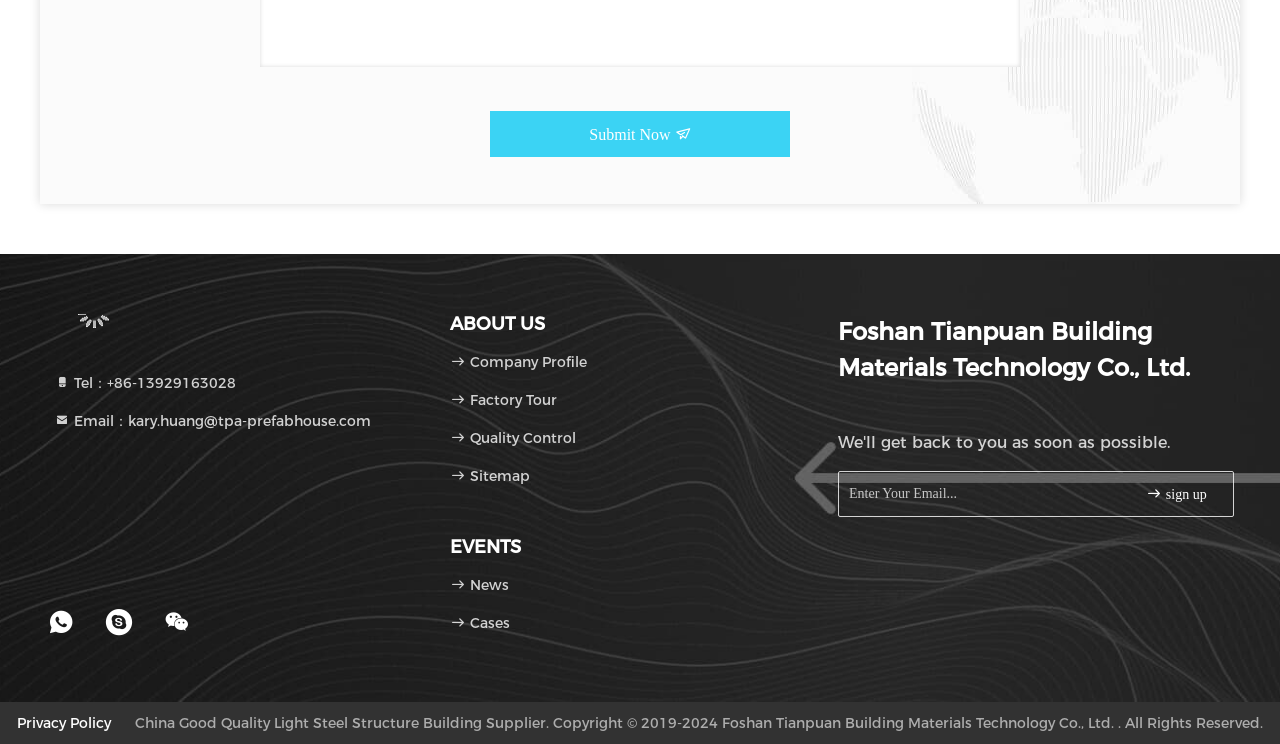What is the phone number?
Please respond to the question with a detailed and well-explained answer.

I found the phone number by looking at the static text element with the text 'Tel：+86-13929163028'.